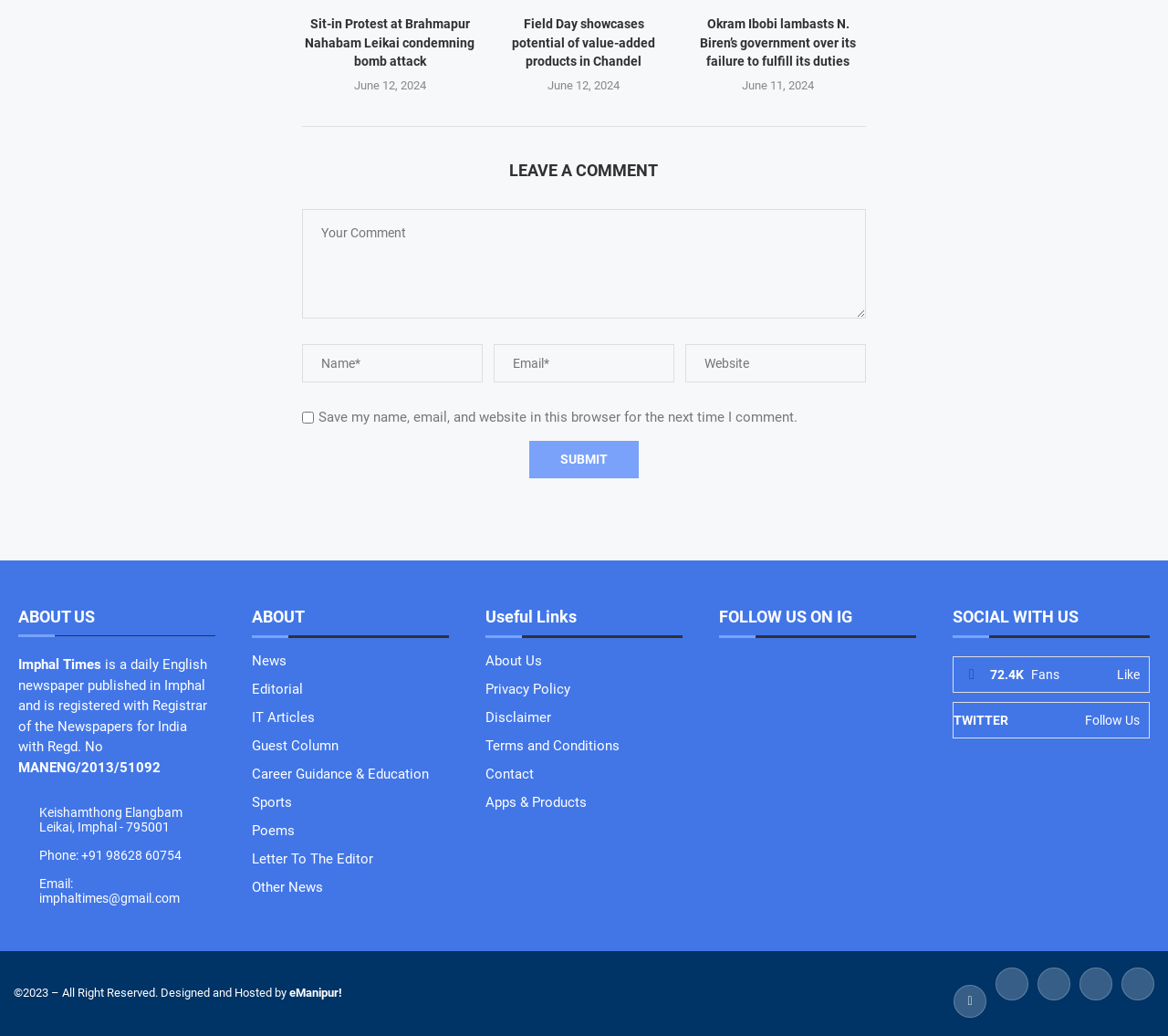Highlight the bounding box coordinates of the element that should be clicked to carry out the following instruction: "Submit your comment". The coordinates must be given as four float numbers ranging from 0 to 1, i.e., [left, top, right, bottom].

[0.453, 0.426, 0.547, 0.462]